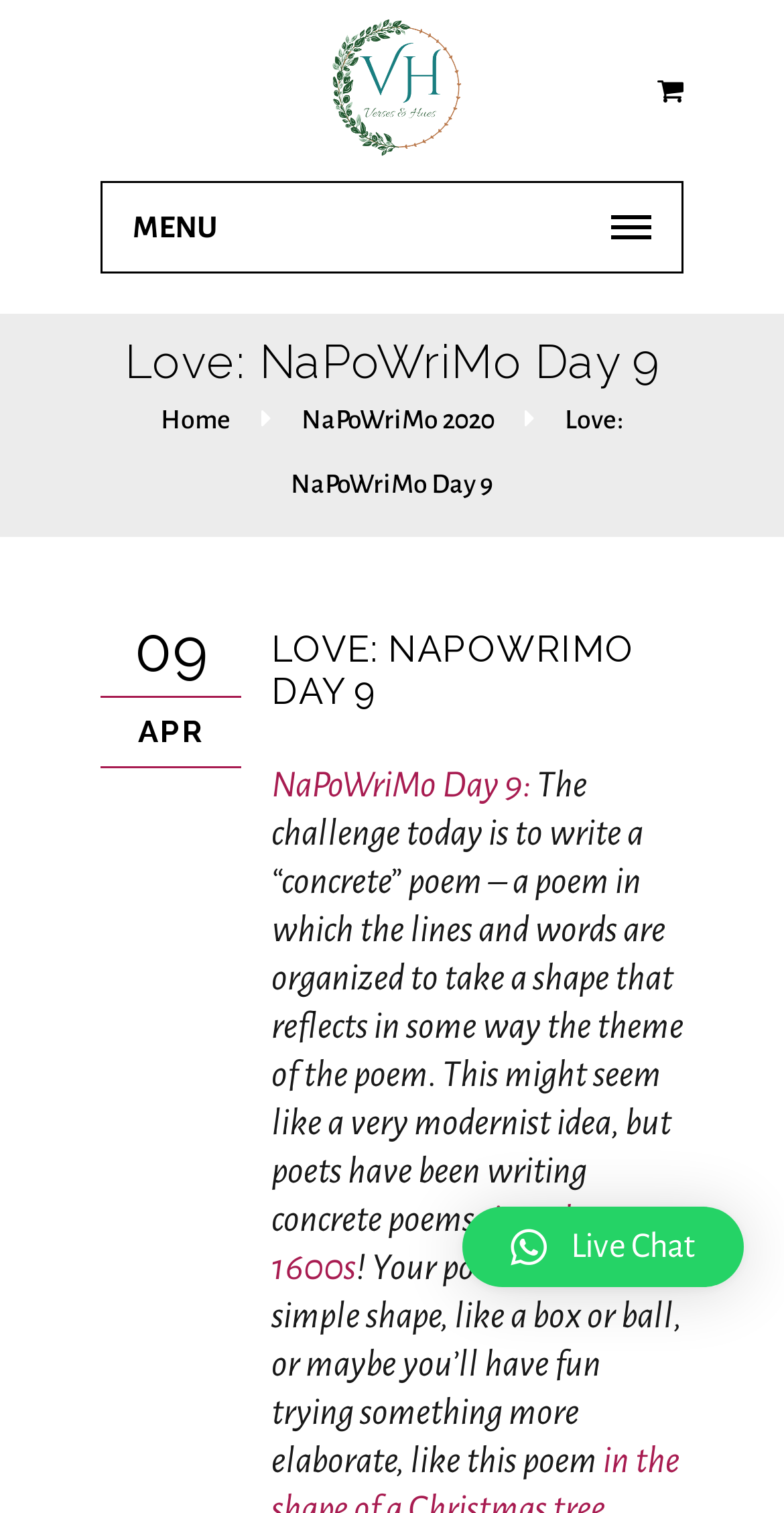Generate a thorough caption that explains the contents of the webpage.

The webpage is about NaPoWriMo Day 9, a poetry challenge. At the top left, there is a link to "Verses and Hues" with an accompanying image. Below this, there is a "MENU" static text. On the top right, there is a link with an icon. 

The main content starts with a heading "Love: NaPoWriMo Day 9" followed by three links: "Home", "NaPoWriMo 2020", and "Love: NaPoWriMo Day 9" with a date "09 APR" written below it. 

Below these links, there is a larger heading "LOVE: NAPOWRIMO DAY 9" with a link to the same title. The main challenge description starts here, explaining that the task is to write a "concrete" poem, where the lines and words are organized to take a shape that reflects the theme of the poem. The description continues, mentioning that poets have been writing concrete poems since the 1600s. 

At the bottom of the page, there is a "Live Chat" button.